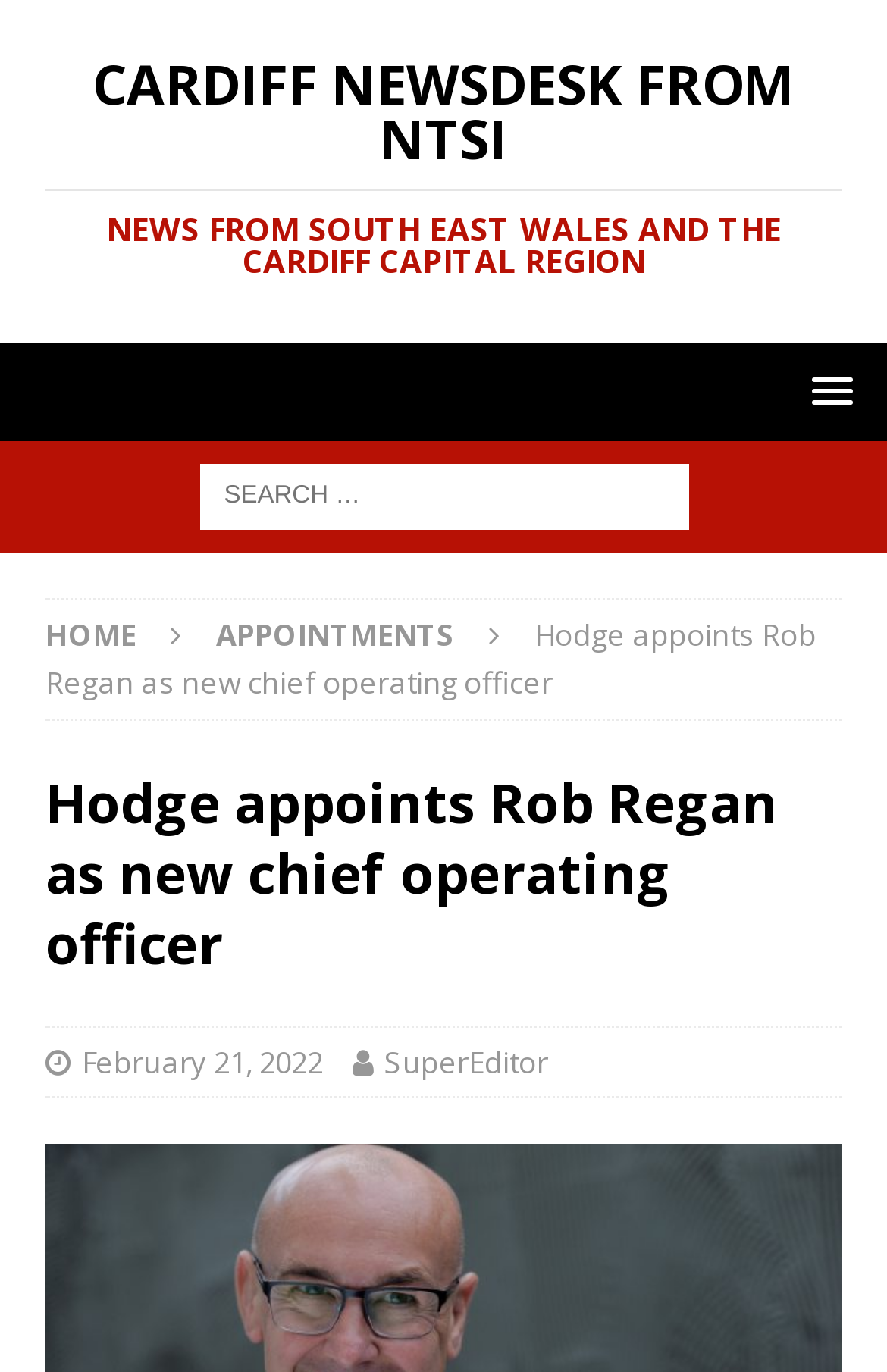Using the provided element description: "February 21, 2022", determine the bounding box coordinates of the corresponding UI element in the screenshot.

[0.092, 0.758, 0.364, 0.788]